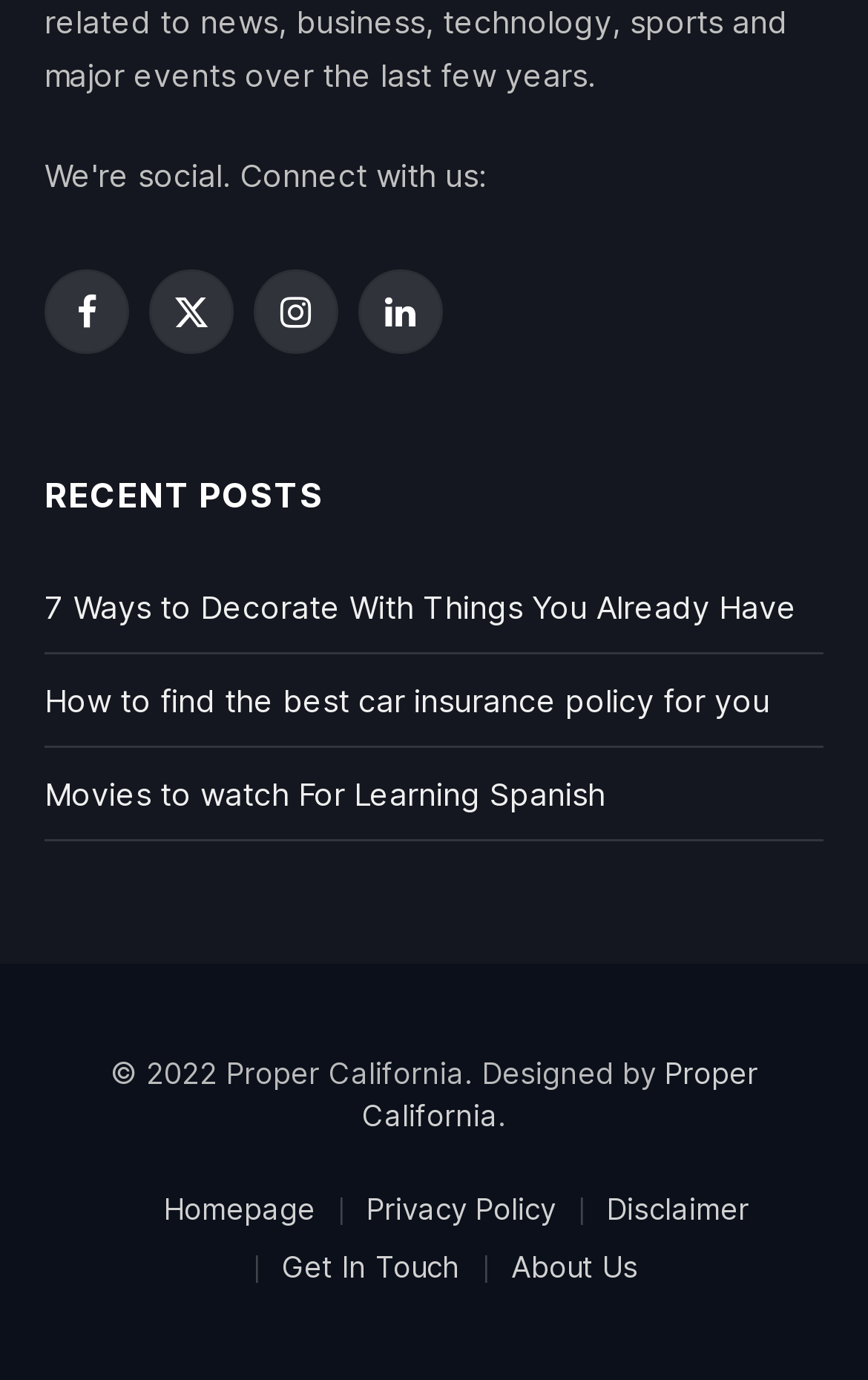Utilize the details in the image to give a detailed response to the question: What is the year of the copyright?

I found the copyright information at the bottom of the webpage, which states '© 2022', indicating that the year of the copyright is 2022.